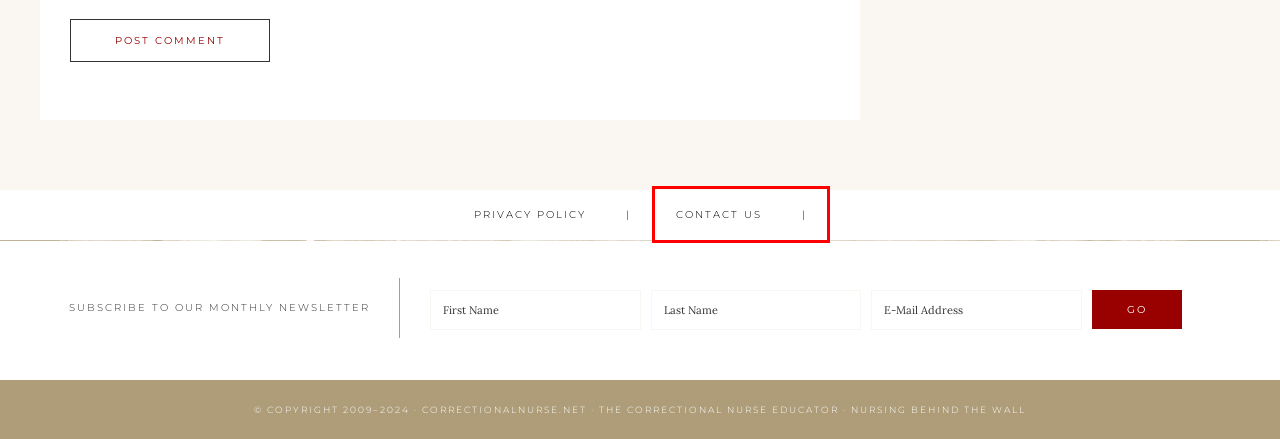Observe the webpage screenshot and focus on the red bounding box surrounding a UI element. Choose the most appropriate webpage description that corresponds to the new webpage after clicking the element in the bounding box. Here are the candidates:
A. Correctional Nursing Tales from Jails and Prisons: Sonny-Anyone’s Son
B. The Correctional Nurse Newsletter Archives
C. The Correctional Nurse Blog:  About Us
D. Managing Alcohol Withdrawal
E. Privacy Policy
F. Contact Us
G. Chronic Obstructive Pulmonary Disease for the Correctional Nurse – The Correctional Nurse Educator
H. Attention-deficit/hyperactivity disorder and correctional health care - PubMed

F